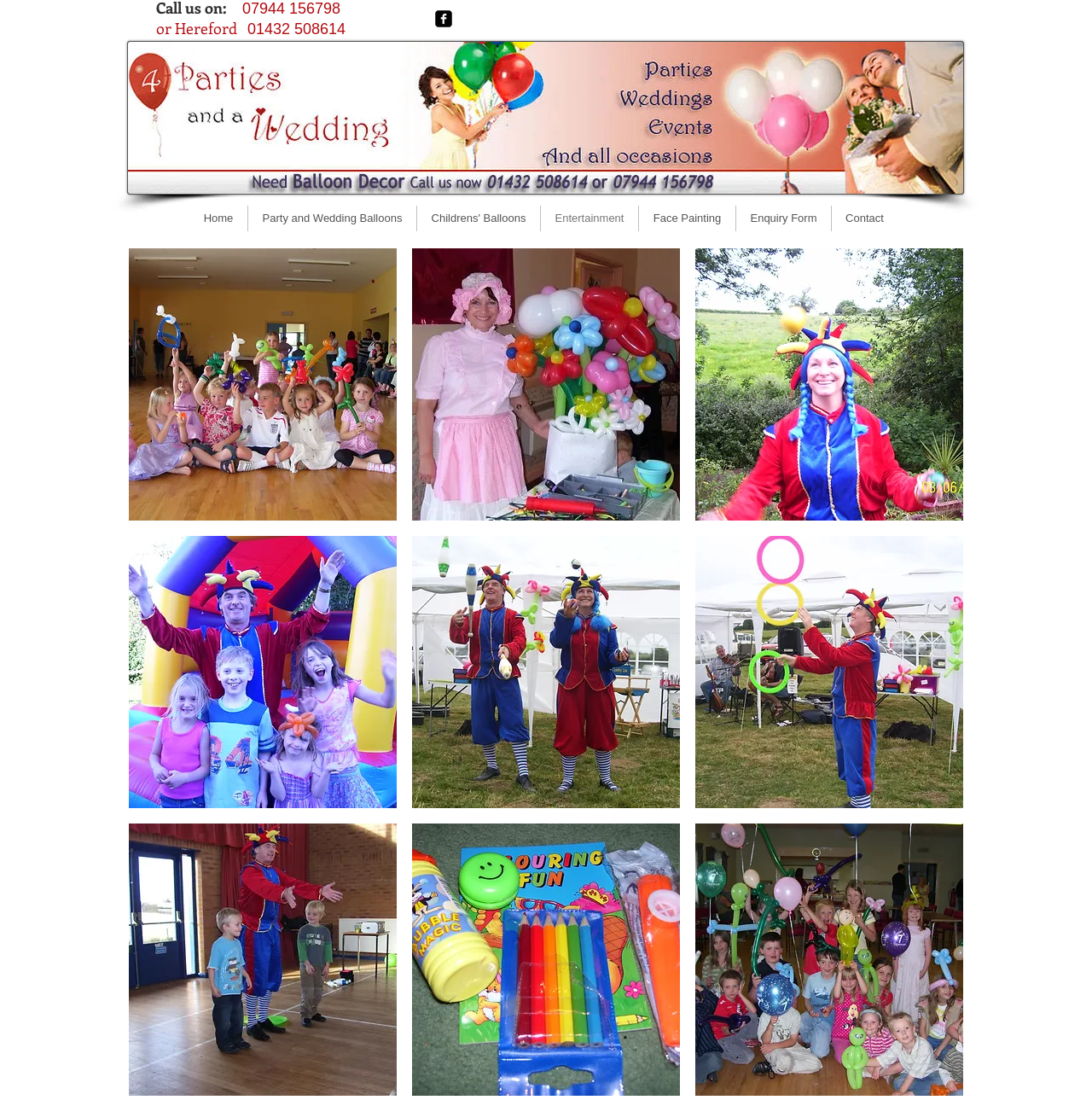Please specify the bounding box coordinates for the clickable region that will help you carry out the instruction: "Click the Facebook link".

[0.398, 0.009, 0.414, 0.025]